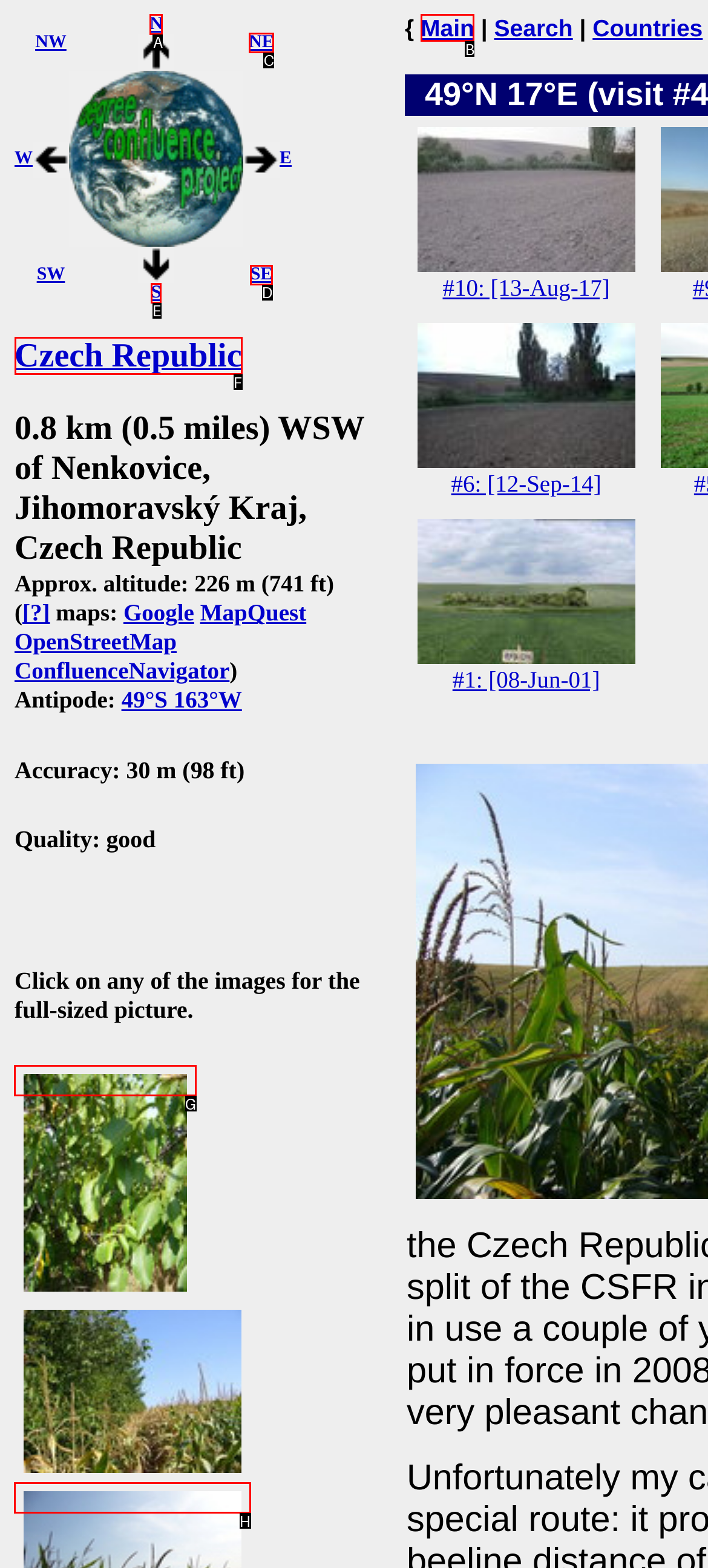Identify the letter of the UI element needed to carry out the task: Click on the link to the Czech Republic
Reply with the letter of the chosen option.

F